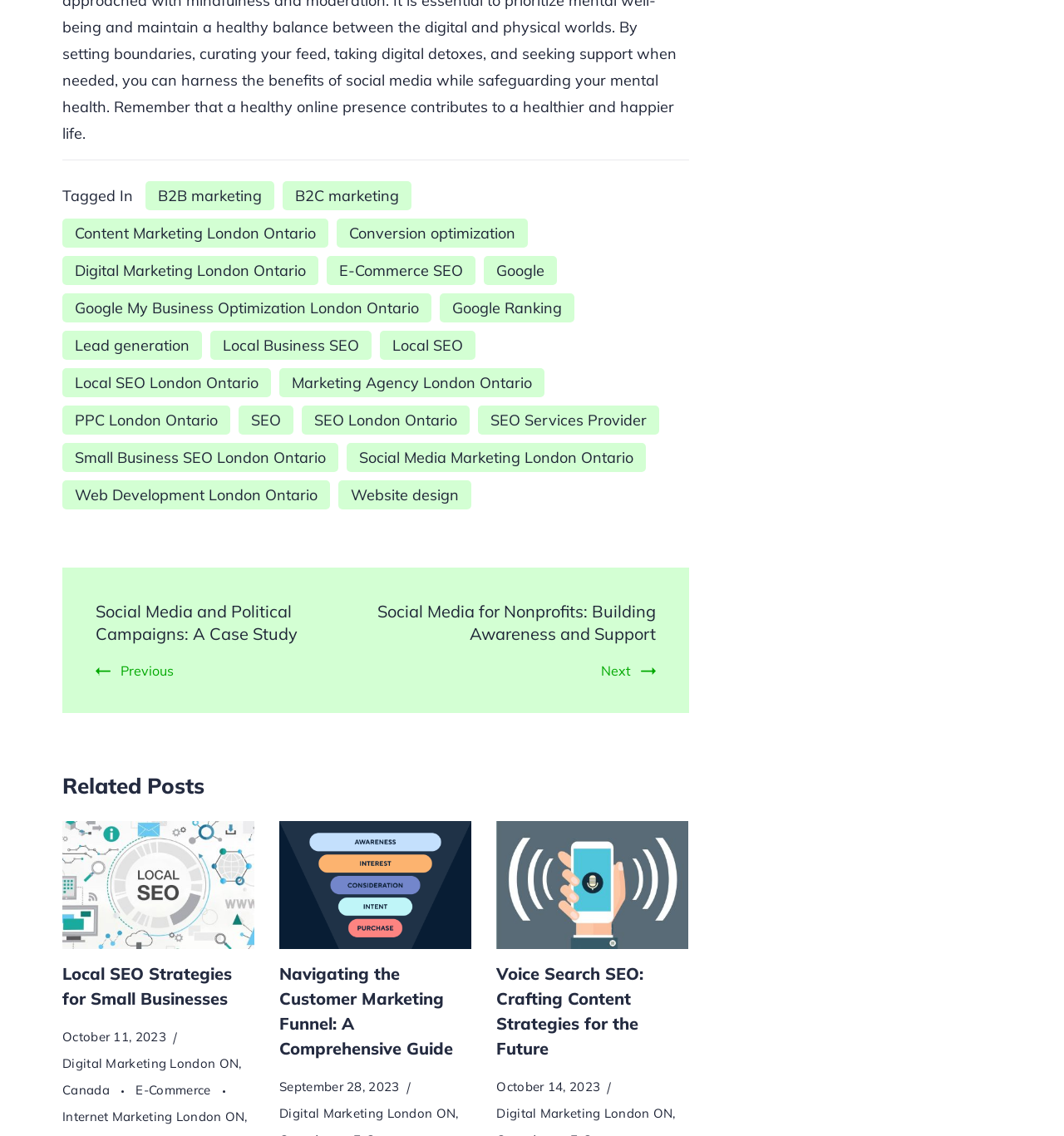Identify the bounding box coordinates of the element that should be clicked to fulfill this task: "Learn about Local SEO Strategies for Small Businesses". The coordinates should be provided as four float numbers between 0 and 1, i.e., [left, top, right, bottom].

[0.059, 0.848, 0.218, 0.888]